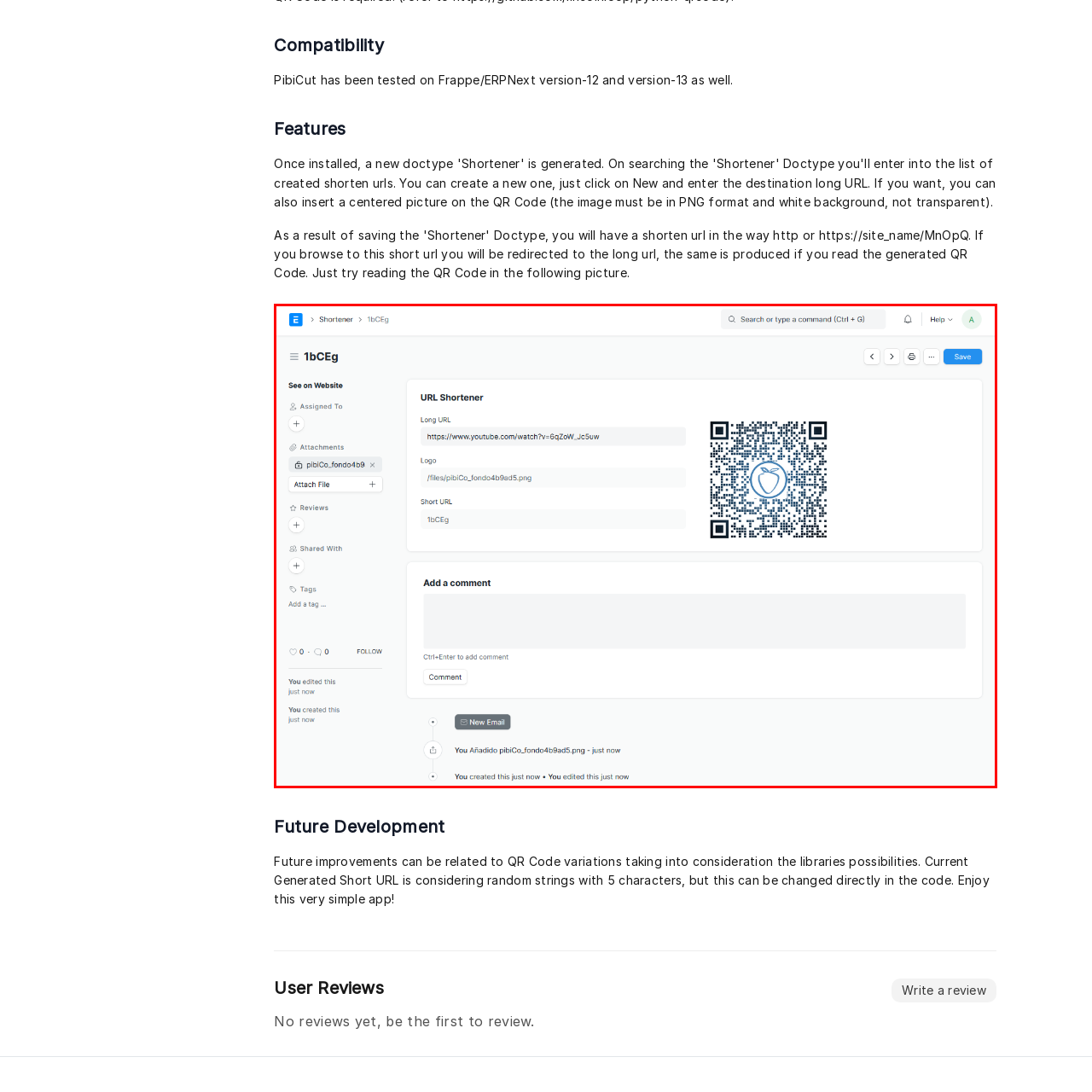Analyze the image surrounded by the red box and respond concisely: What type of code is displayed for easy scanning?

QR code